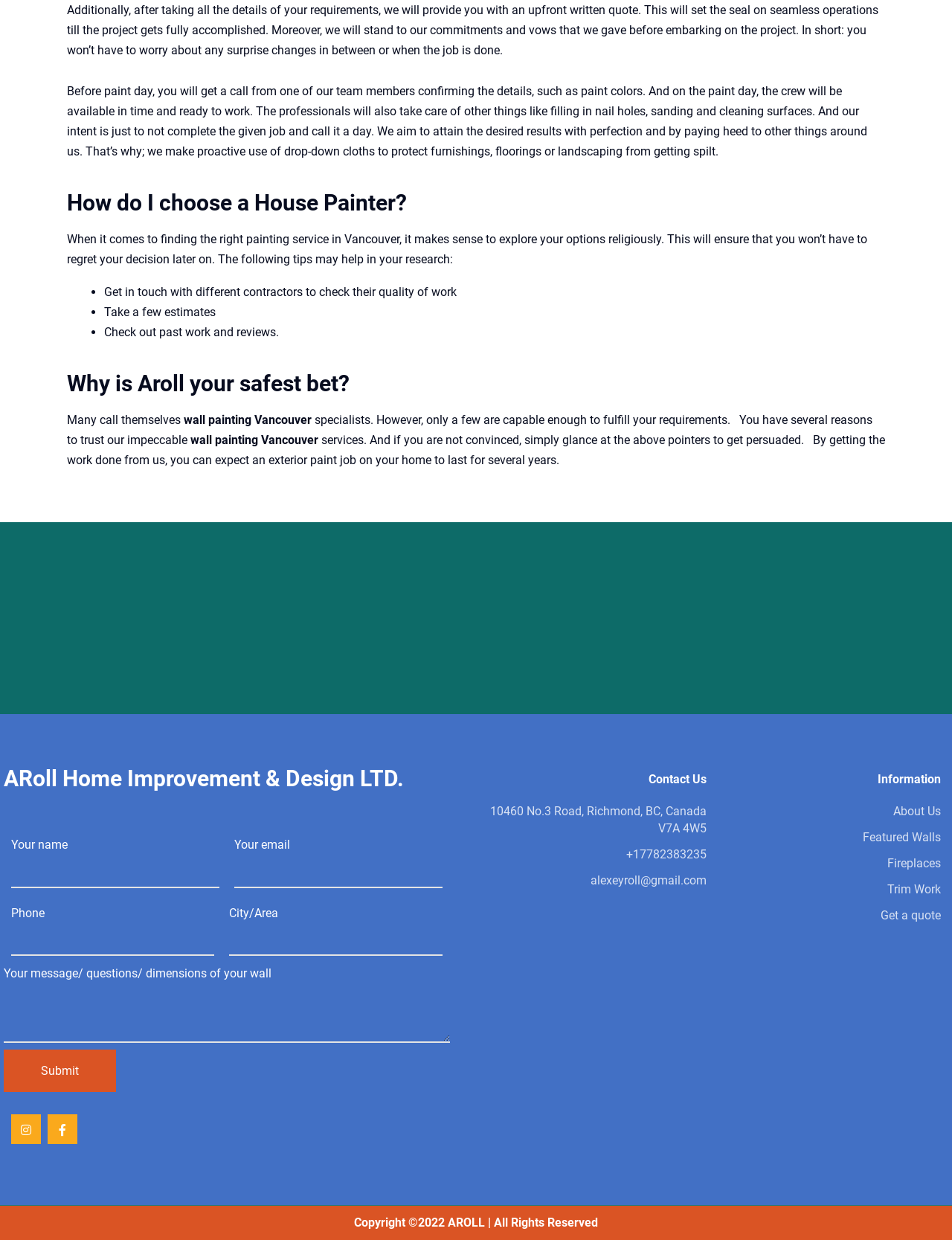Extract the bounding box coordinates for the UI element described by the text: "Get a quote". The coordinates should be in the form of [left, top, right, bottom] with values between 0 and 1.

[0.925, 0.733, 0.988, 0.744]